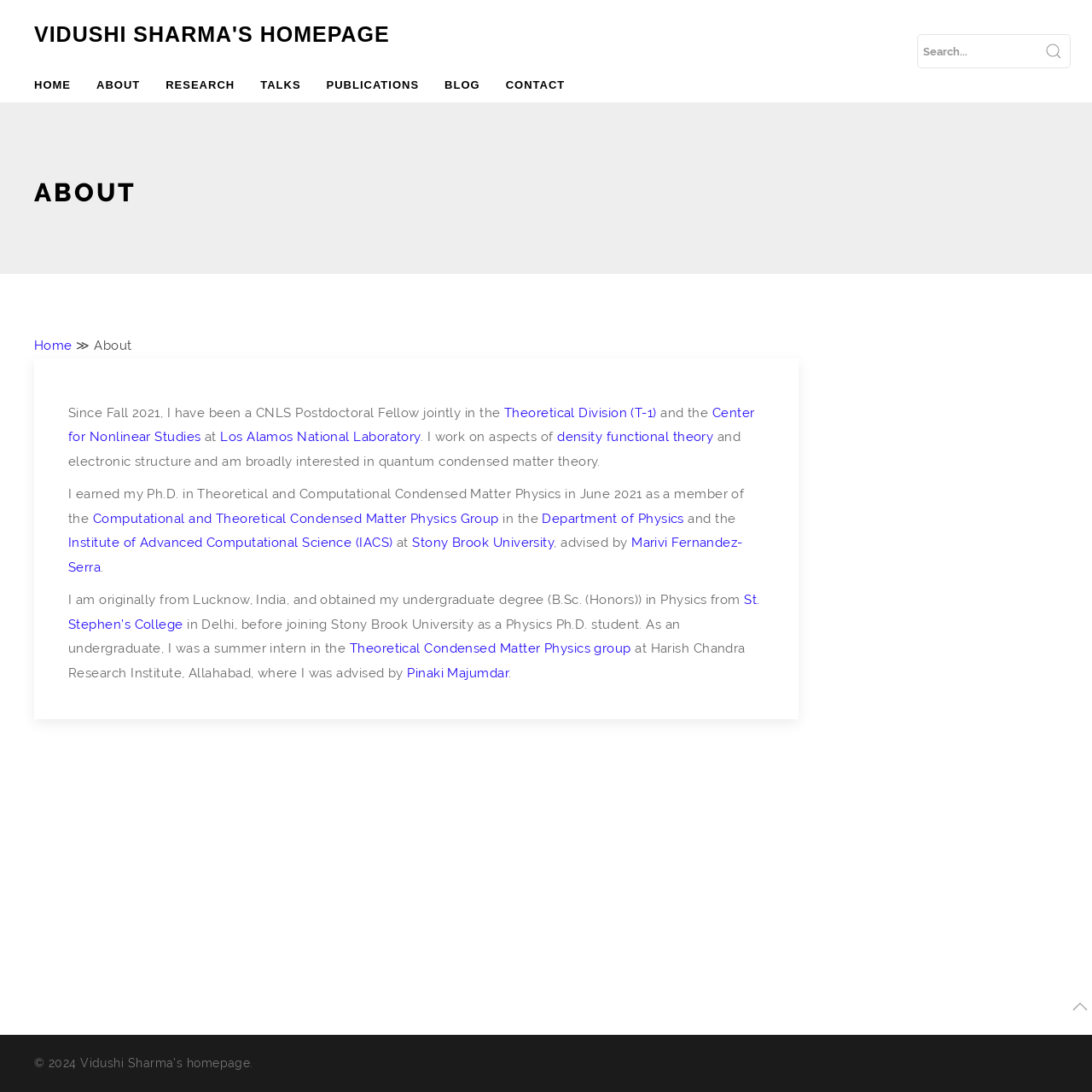Given the element description Leave a Comment, specify the bounding box coordinates of the corresponding UI element in the format (top-left x, top-left y, bottom-right x, bottom-right y). All values must be between 0 and 1.

None